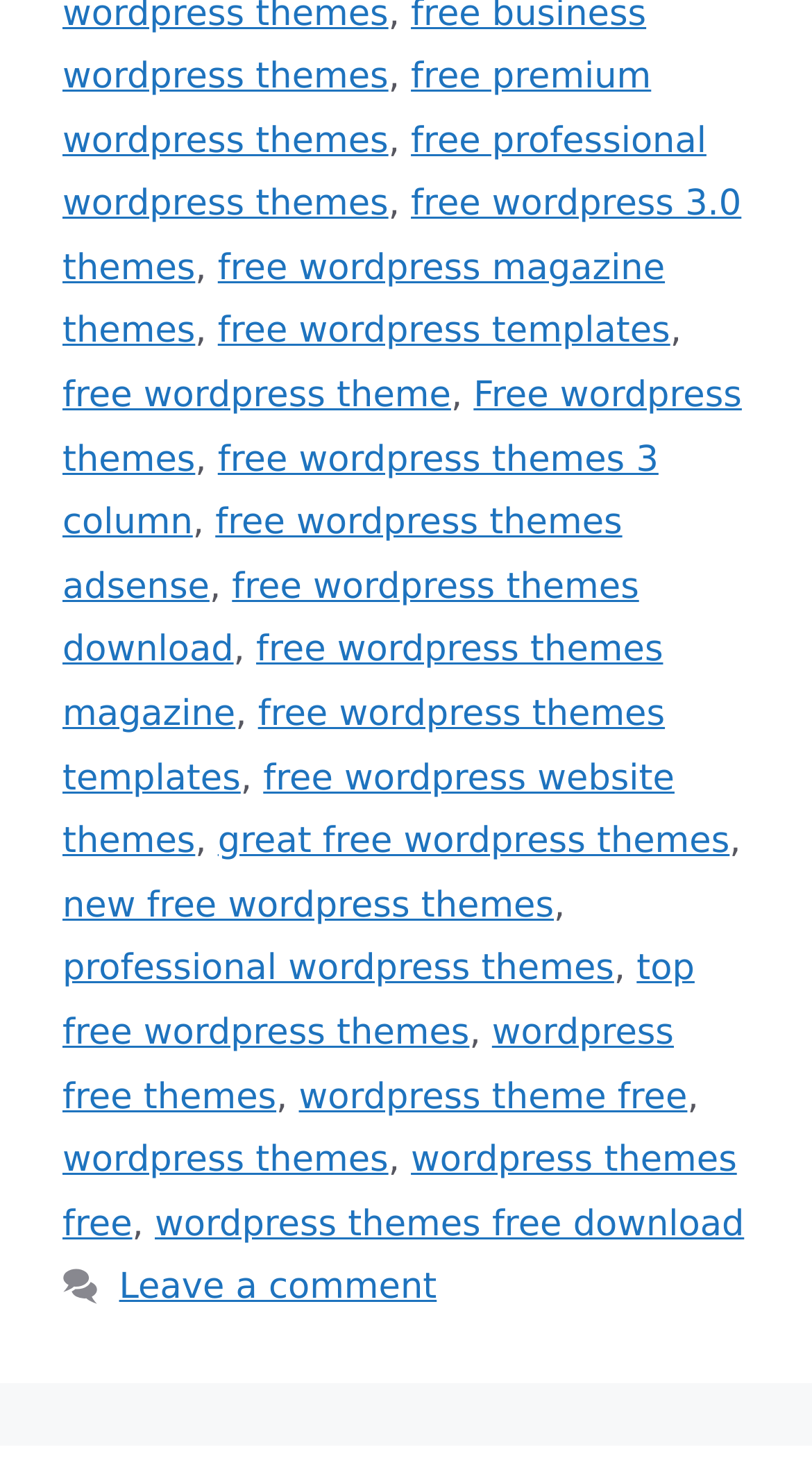Please identify the coordinates of the bounding box that should be clicked to fulfill this instruction: "Leave a comment".

[0.147, 0.857, 0.538, 0.885]